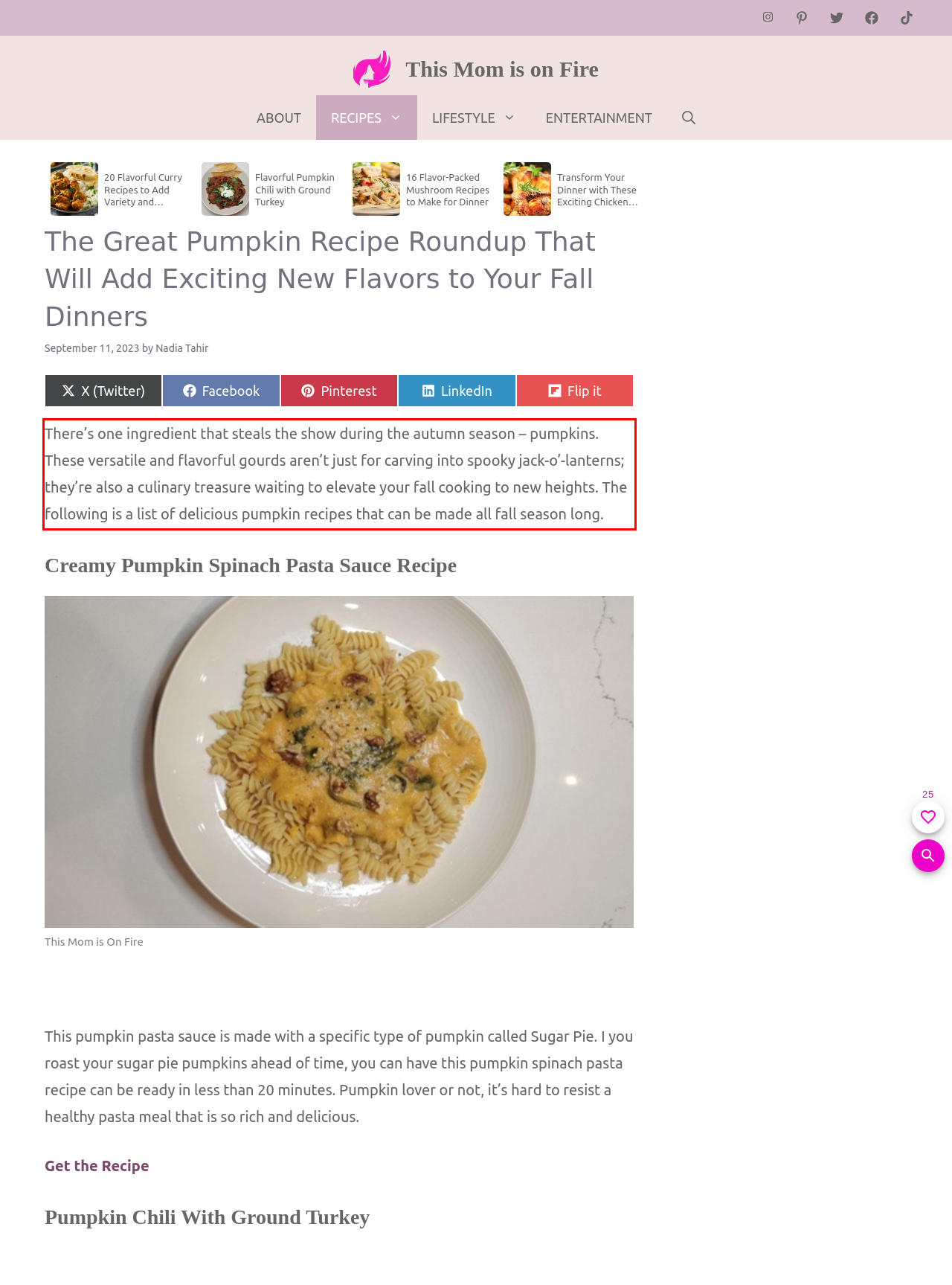Please identify and extract the text from the UI element that is surrounded by a red bounding box in the provided webpage screenshot.

There’s one ingredient that steals the show during the autumn season – pumpkins. These versatile and flavorful gourds aren’t just for carving into spooky jack-o’-lanterns; they’re also a culinary treasure waiting to elevate your fall cooking to new heights. The following is a list of delicious pumpkin recipes that can be made all fall season long.